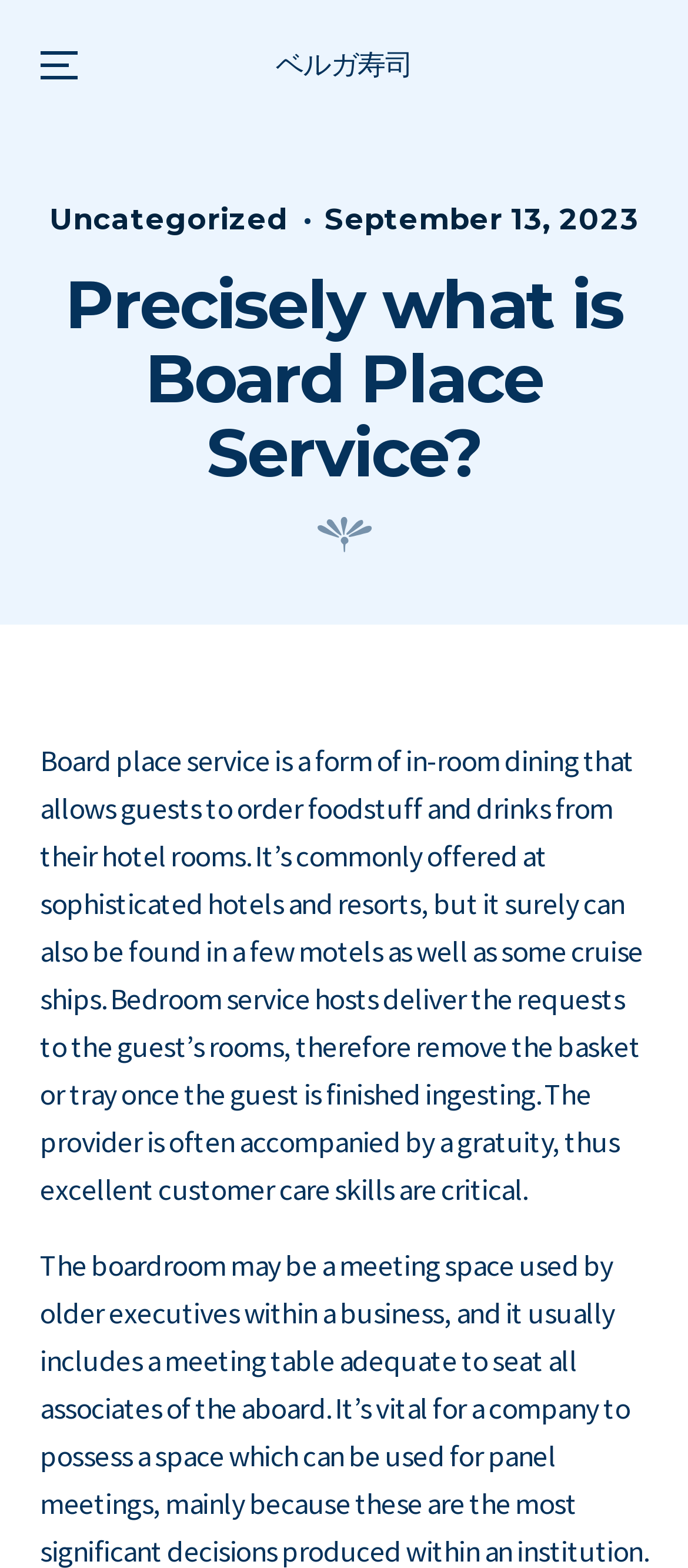What is commonly offered at sophisticated hotels and resorts?
Using the image, respond with a single word or phrase.

Board place service